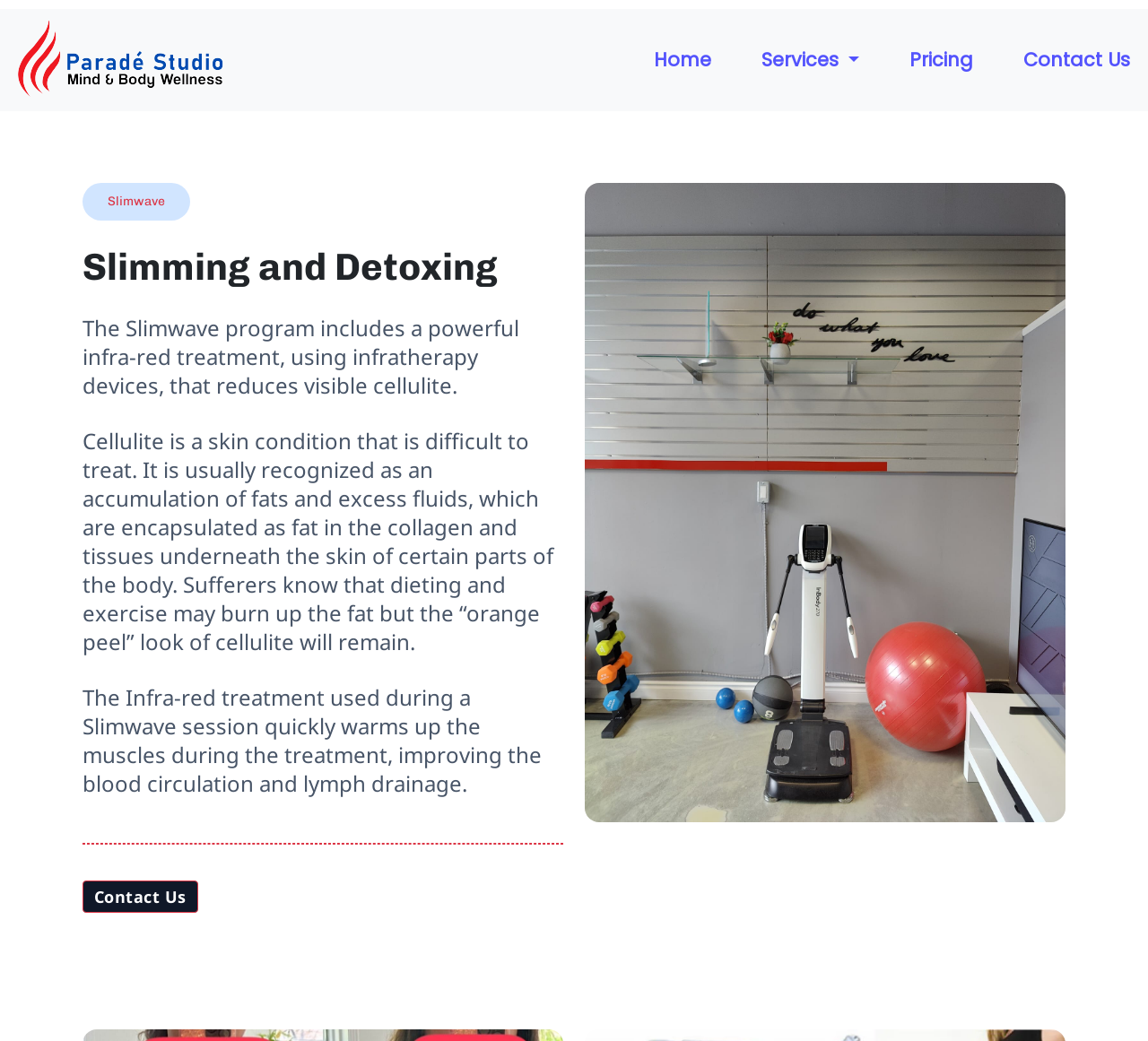Provide a one-word or short-phrase answer to the question:
How many links are there in the top navigation bar?

4